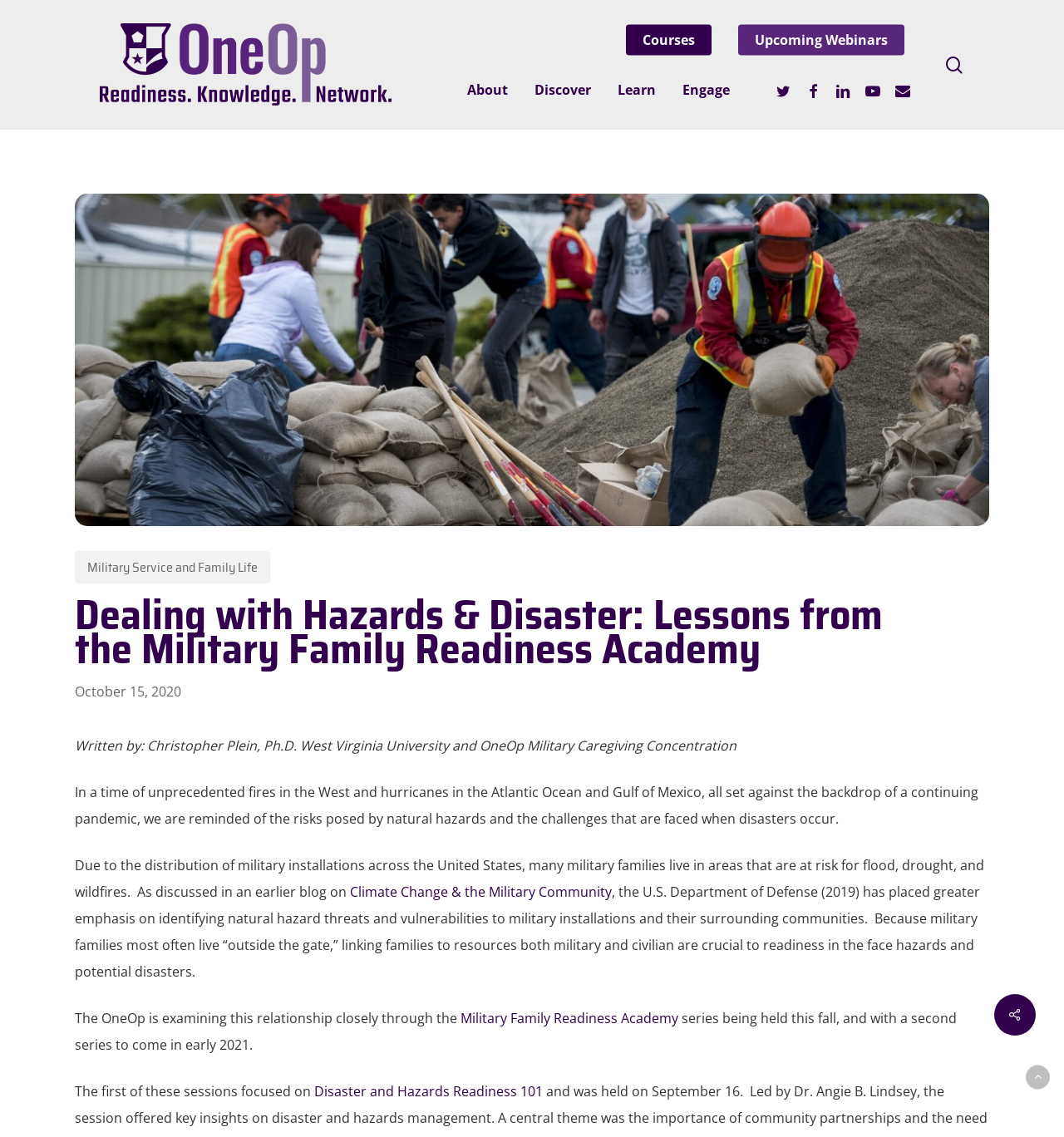Identify the bounding box coordinates of the region that needs to be clicked to carry out this instruction: "Learn about upcoming webinars". Provide these coordinates as four float numbers ranging from 0 to 1, i.e., [left, top, right, bottom].

[0.694, 0.028, 0.85, 0.042]